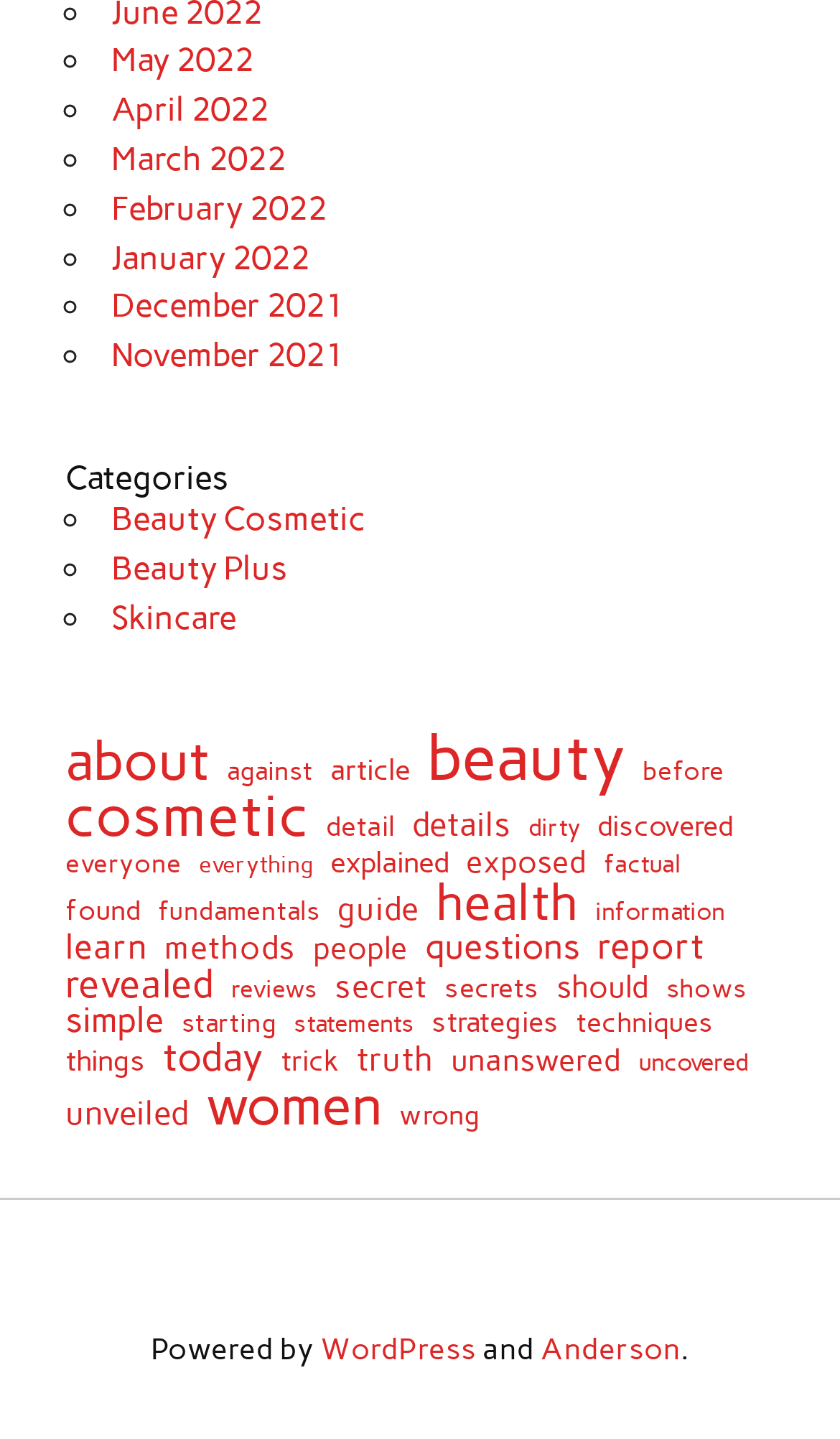What is the position of the link 'January 2022'?
Use the information from the image to give a detailed answer to the question.

The position of the link 'January 2022' can be determined by comparing the y1 and y2 coordinates of its bounding box with those of the link 'February 2022'. Since the y1 and y2 coordinates of 'January 2022' are smaller than those of 'February 2022', 'January 2022' is above 'February 2022'.